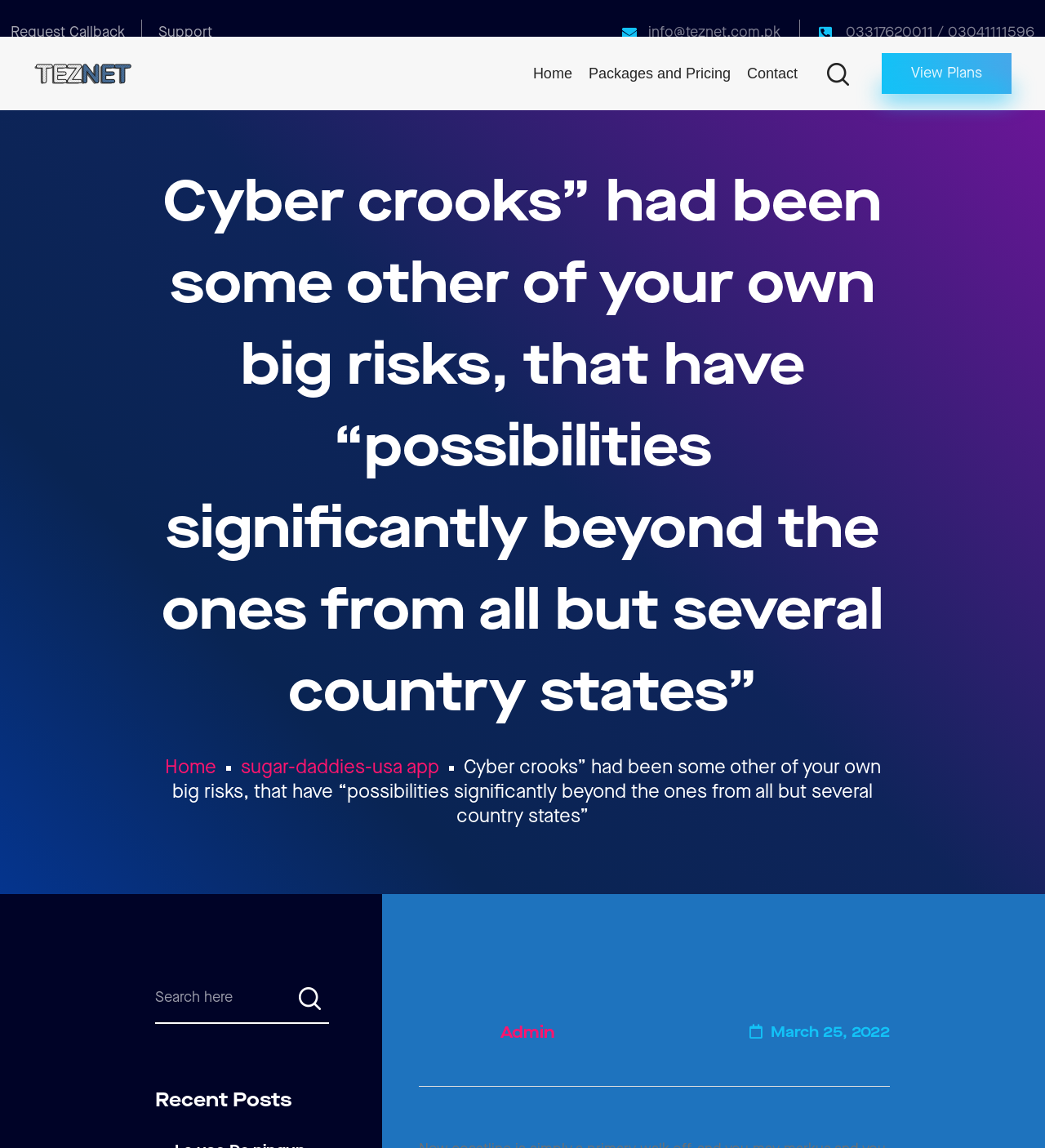Examine the image carefully and respond to the question with a detailed answer: 
What is the company's email address?

I found the email address by looking at the links at the top of the page, where it says 'info@teznet.com.pk'.